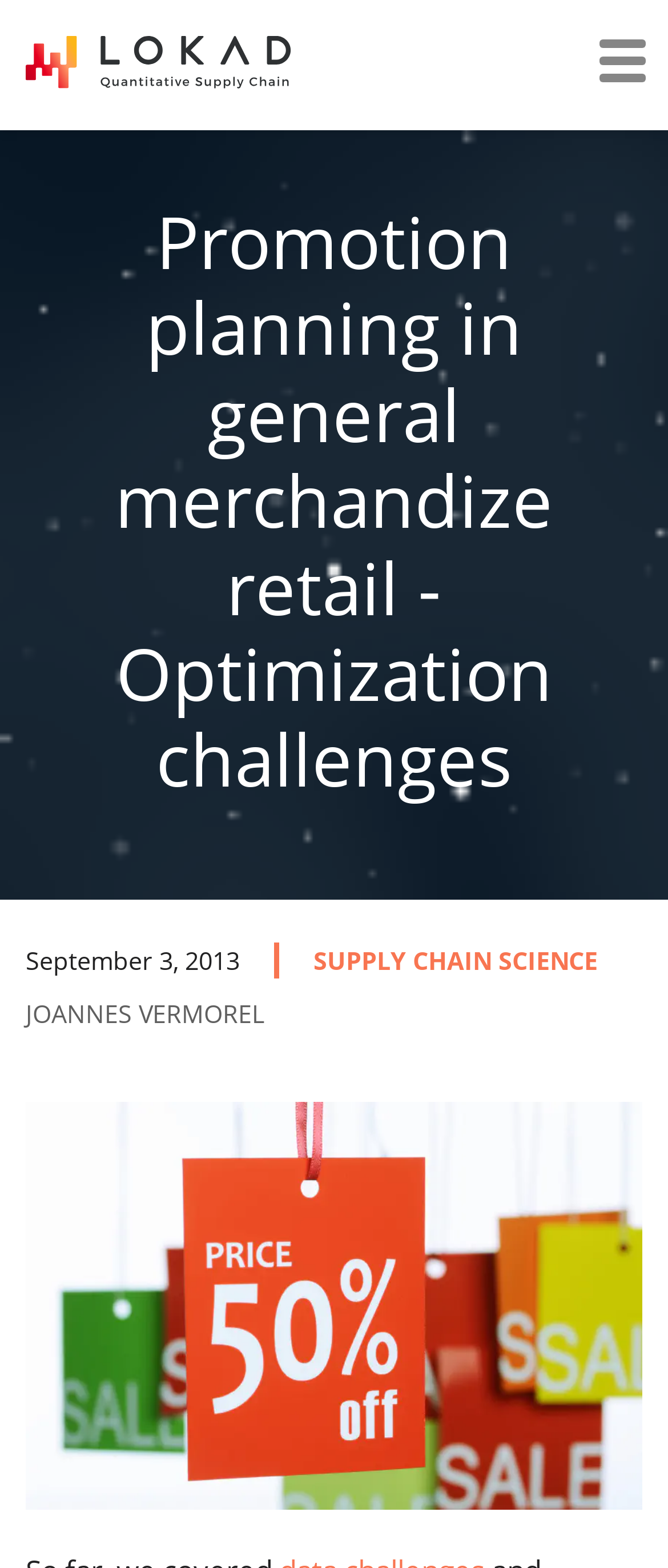Provide your answer to the question using just one word or phrase: What is the date of the article?

September 3, 2013